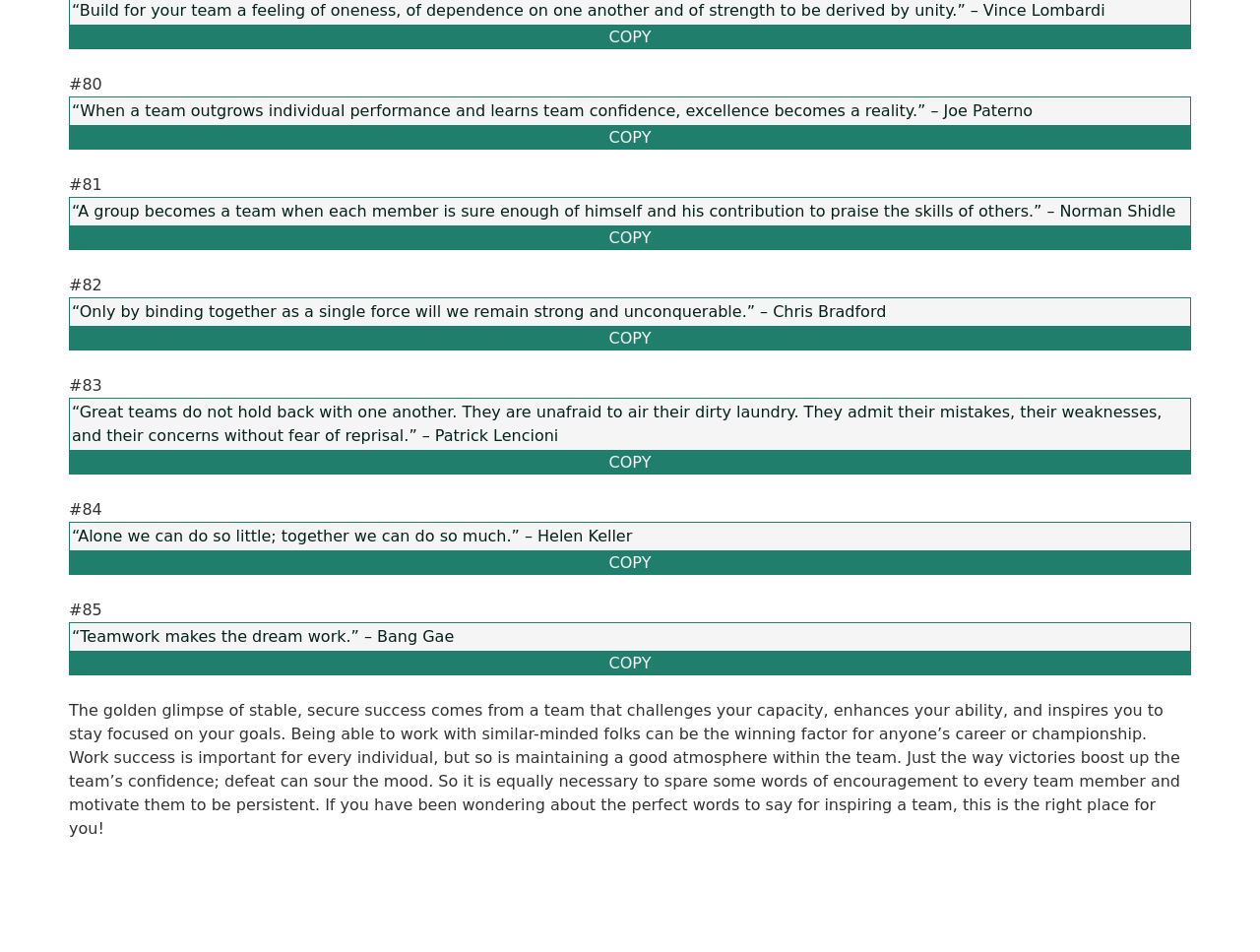What is the bounding box coordinate of the region that describes the importance of teamwork?
Using the image as a reference, give a one-word or short phrase answer.

[0.055, 0.736, 0.937, 0.88]